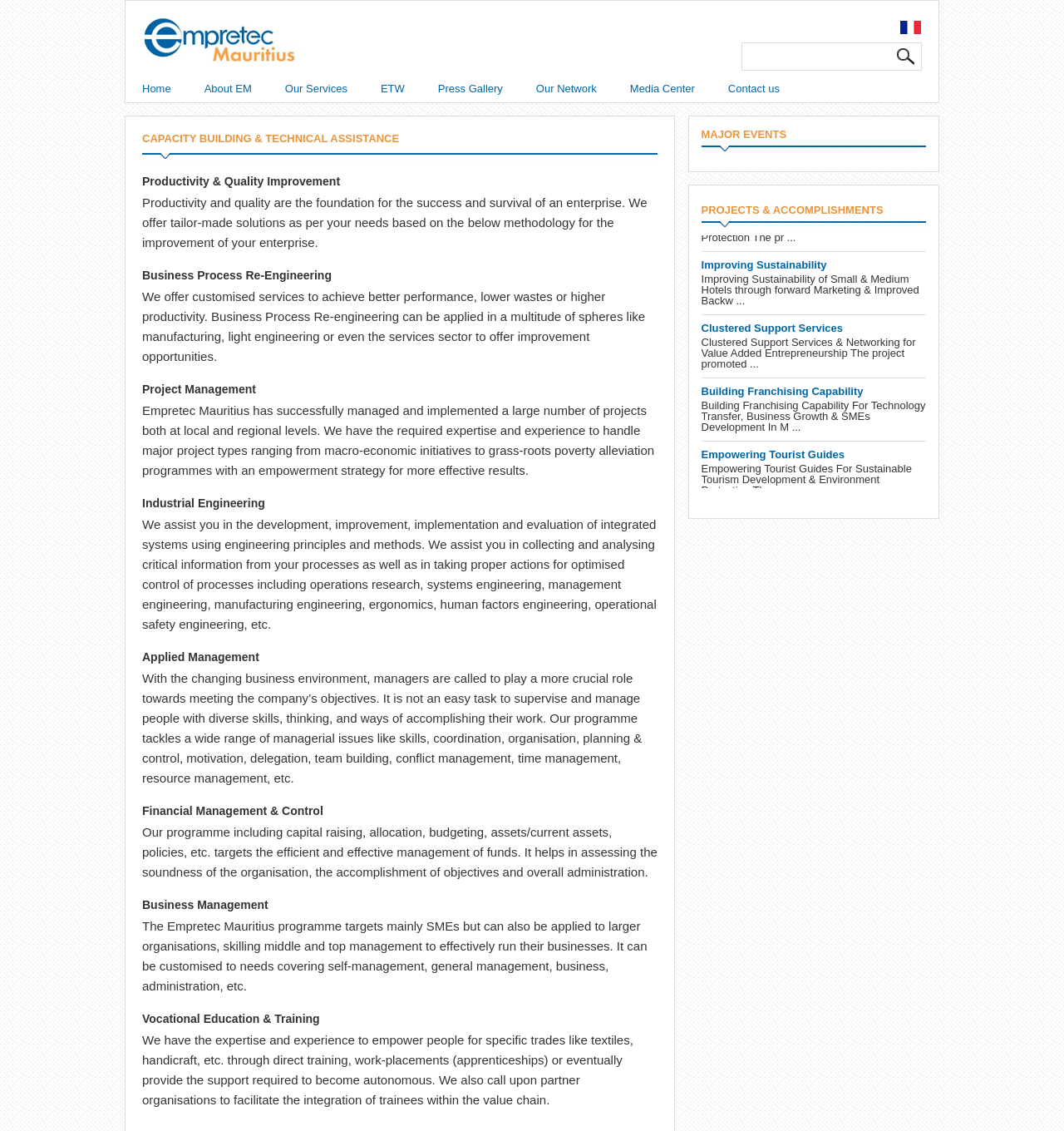How many major events are listed on the webpage?
Look at the image and provide a short answer using one word or a phrase.

None